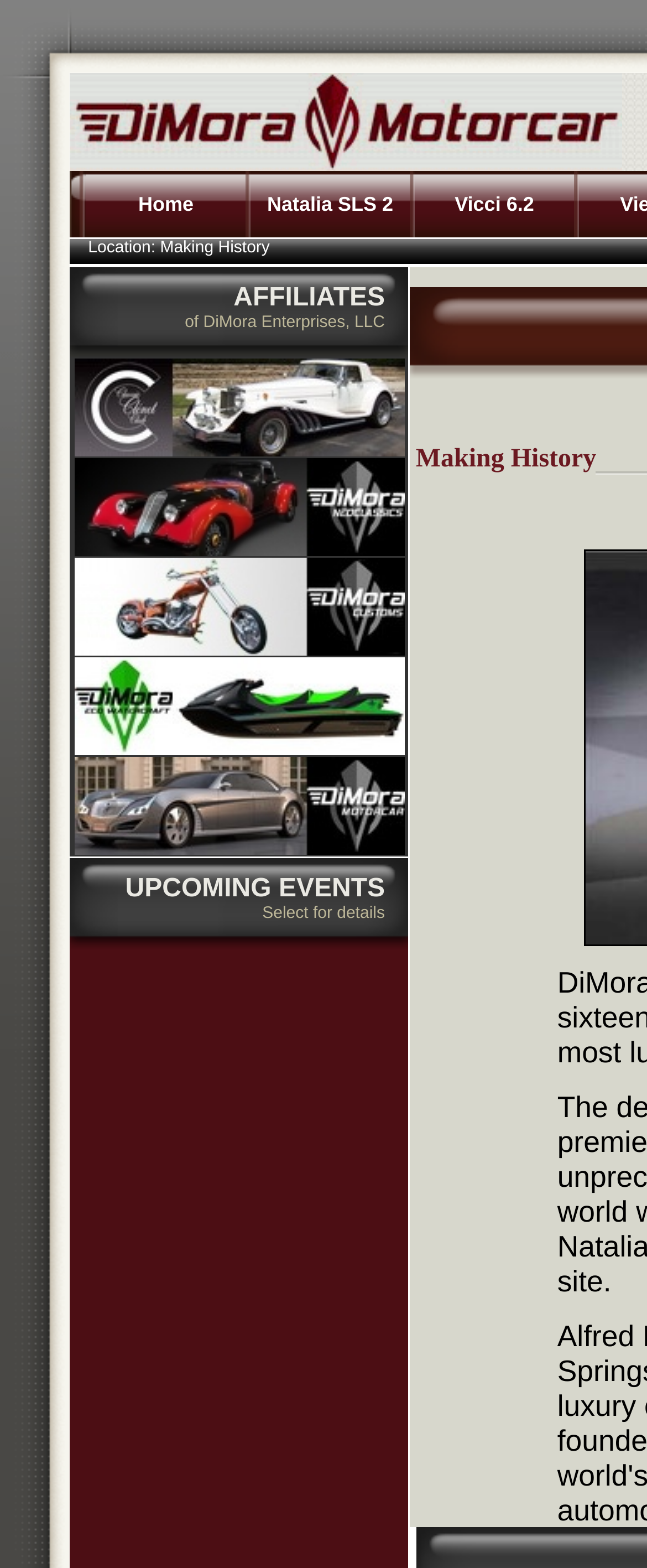Pinpoint the bounding box coordinates of the clickable element needed to complete the instruction: "Explore DiMora Custom Bikes". The coordinates should be provided as four float numbers between 0 and 1: [left, top, right, bottom].

[0.114, 0.406, 0.624, 0.421]